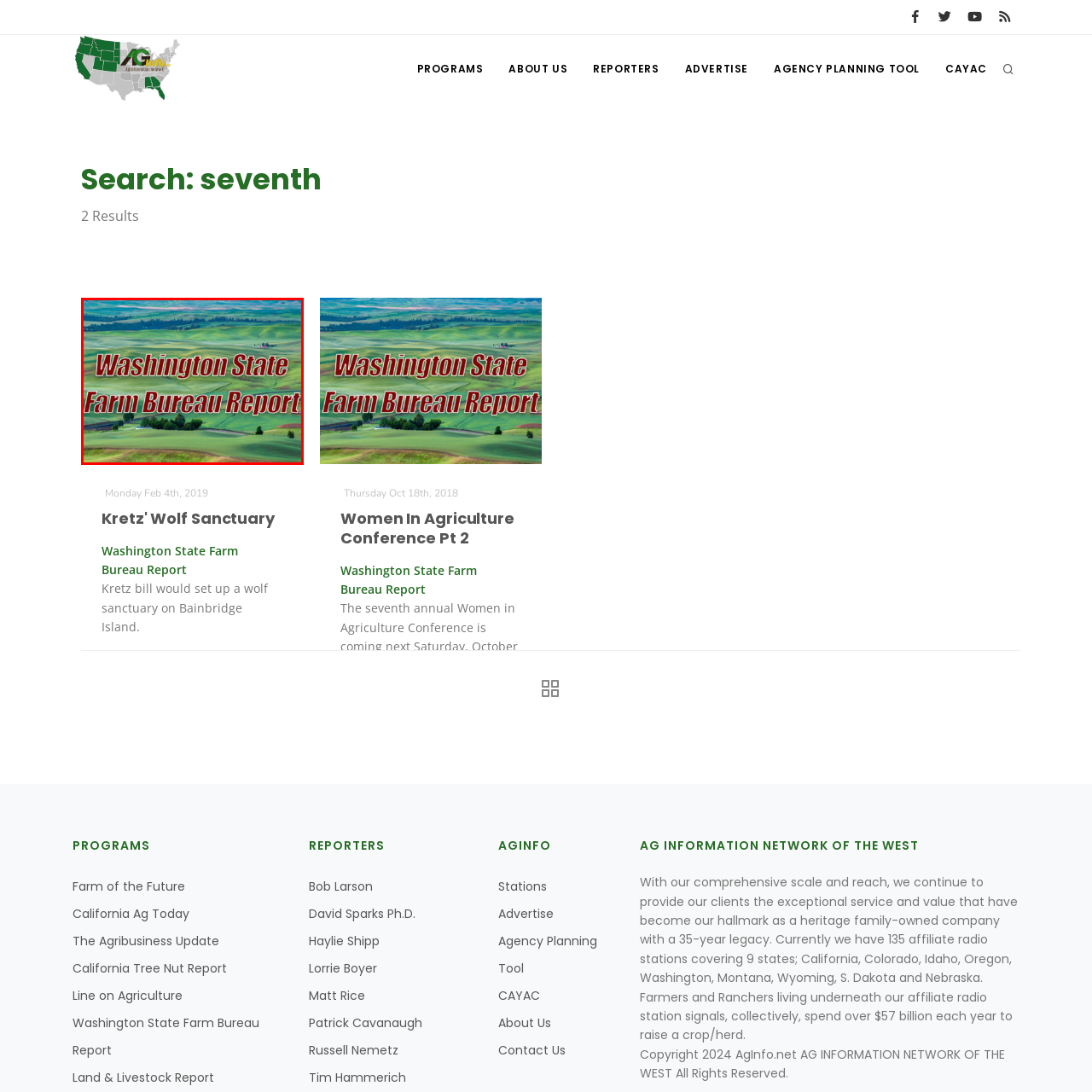Analyze the content inside the red-marked area, What is the color of the title? Answer using only one word or a concise phrase.

Crimson